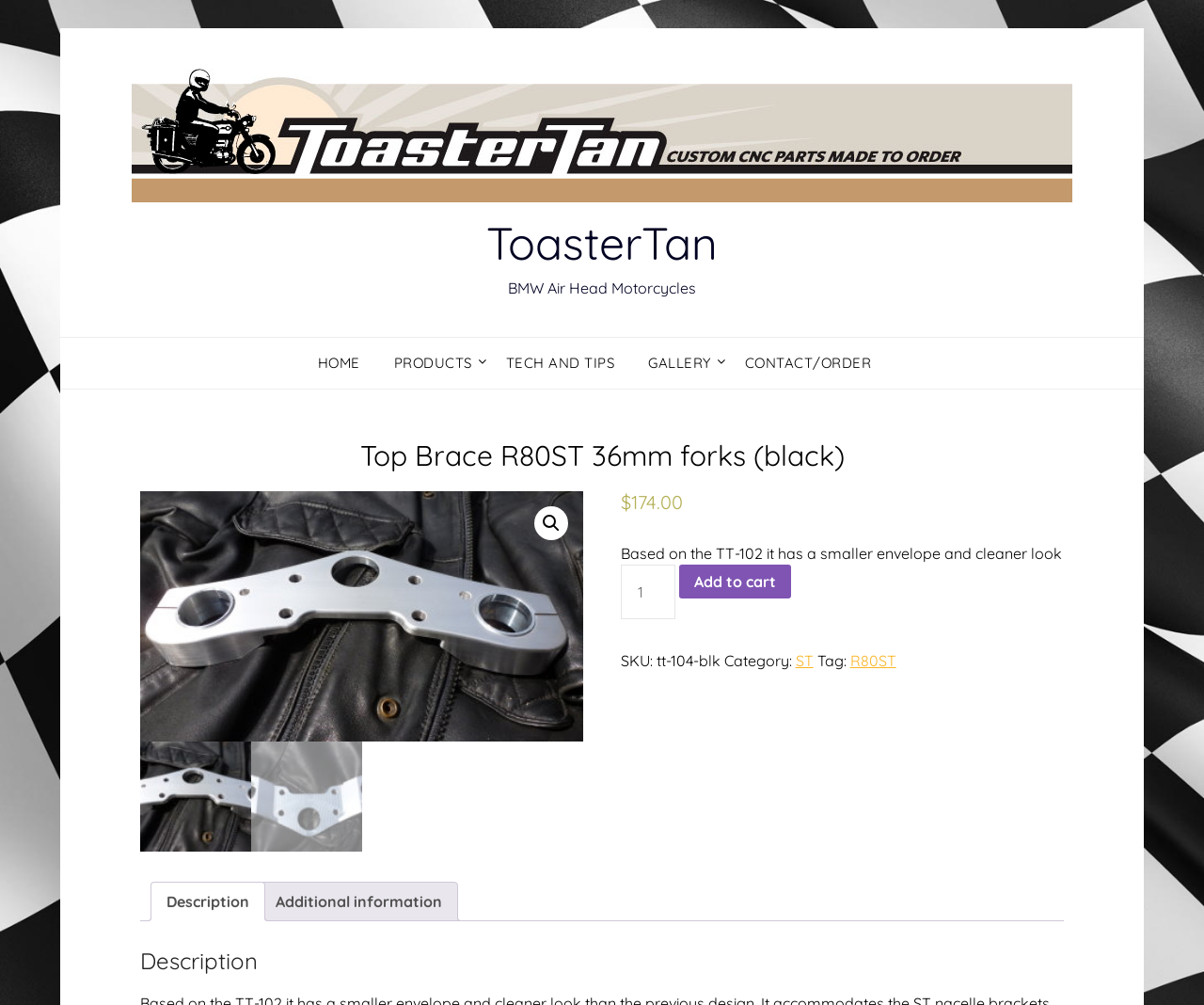Predict the bounding box coordinates for the UI element described as: "title="TT-104_bottom"". The coordinates should be four float numbers between 0 and 1, presented as [left, top, right, bottom].

[0.485, 0.489, 0.853, 0.737]